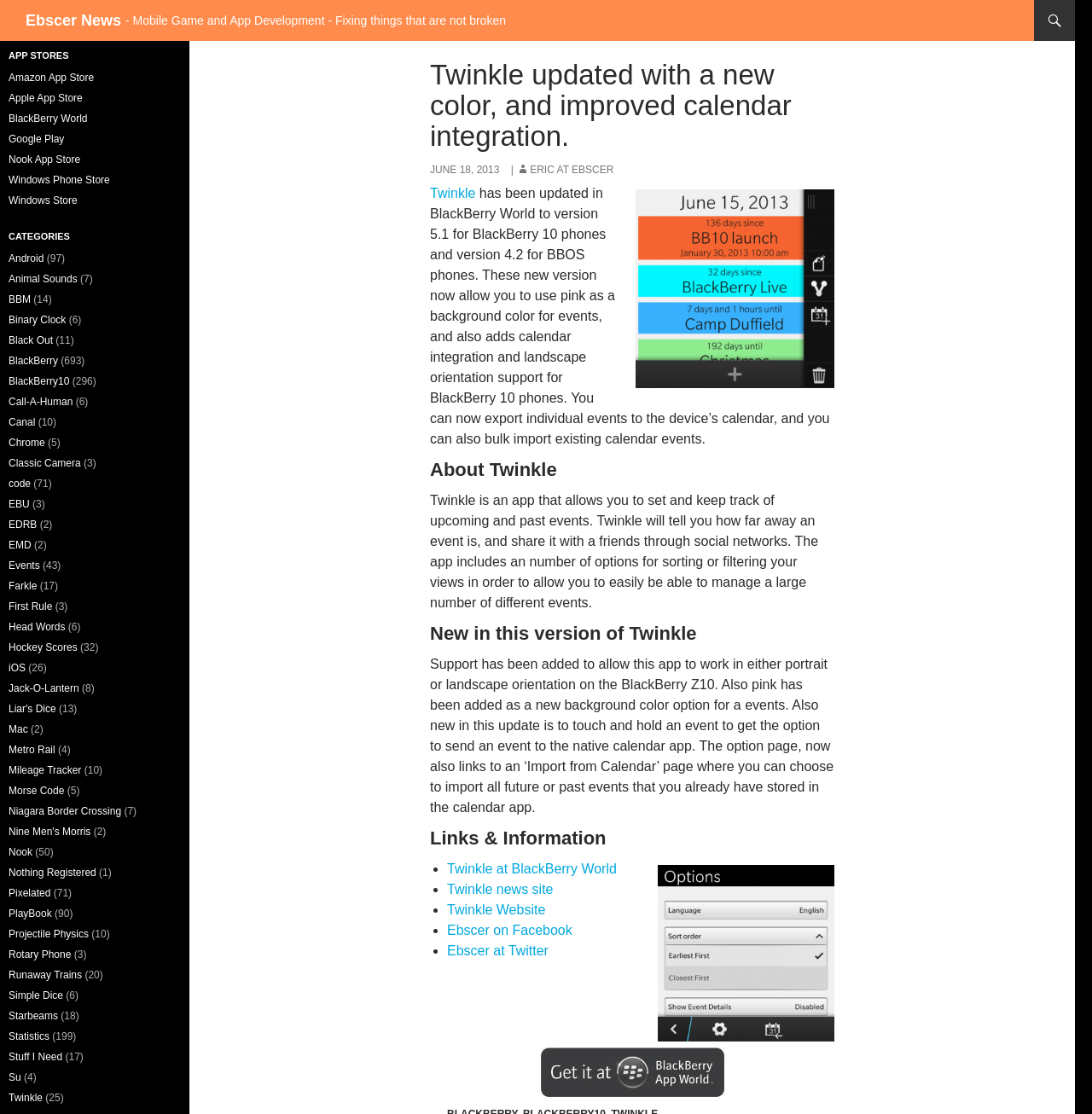Carefully observe the image and respond to the question with a detailed answer:
Where can users import events from in Twinkle?

The question is asking about where users can import events from in Twinkle. From the webpage, we can see that the text 'The option page, now also links to an ‘Import from Calendar’ page where you can choose to import all future or past events that you already have stored in the calendar app.' is present, which indicates that users can import events from the native calendar app.